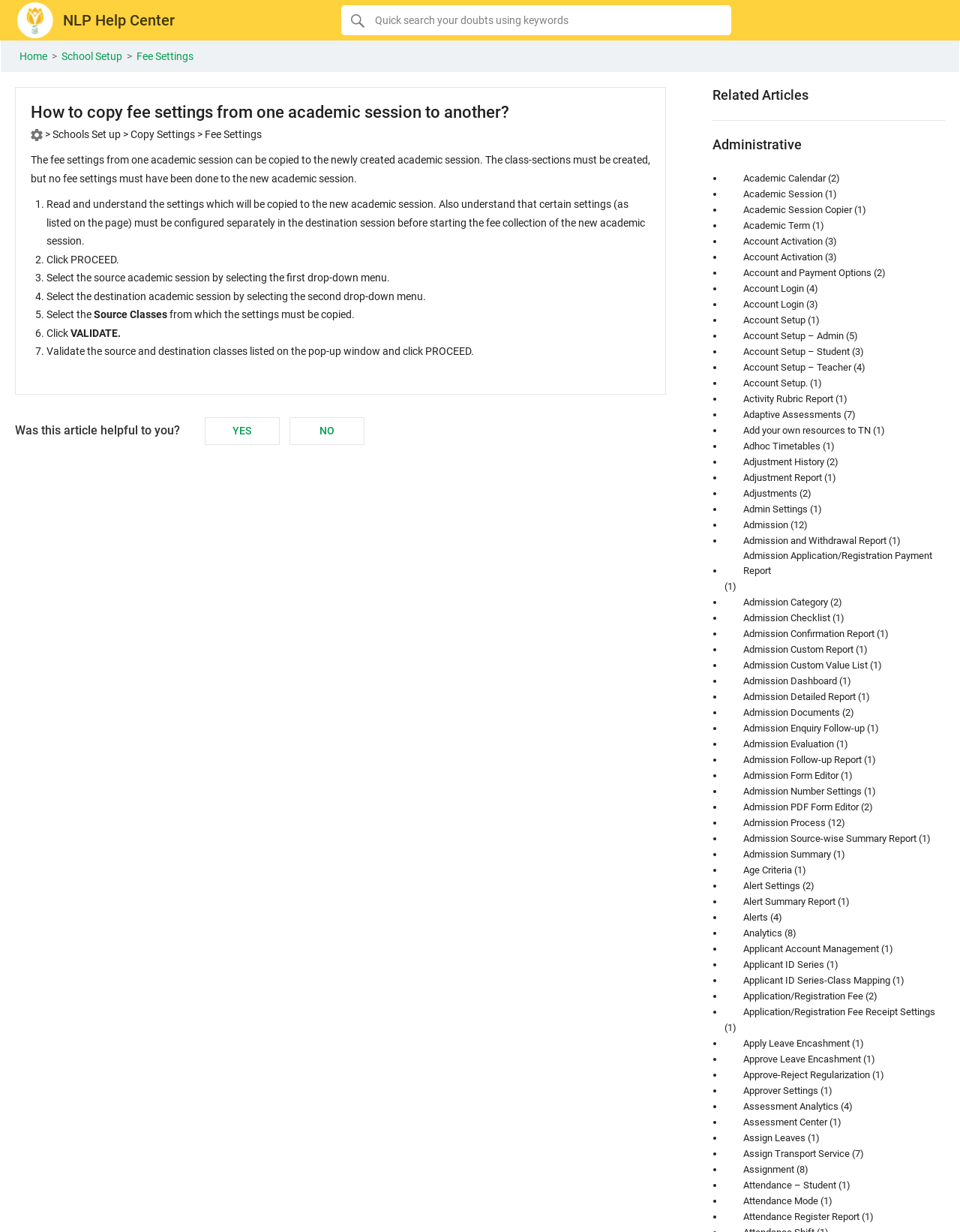Please specify the bounding box coordinates of the clickable region necessary for completing the following instruction: "Click on PROCEED". The coordinates must consist of four float numbers between 0 and 1, i.e., [left, top, right, bottom].

[0.048, 0.206, 0.124, 0.215]